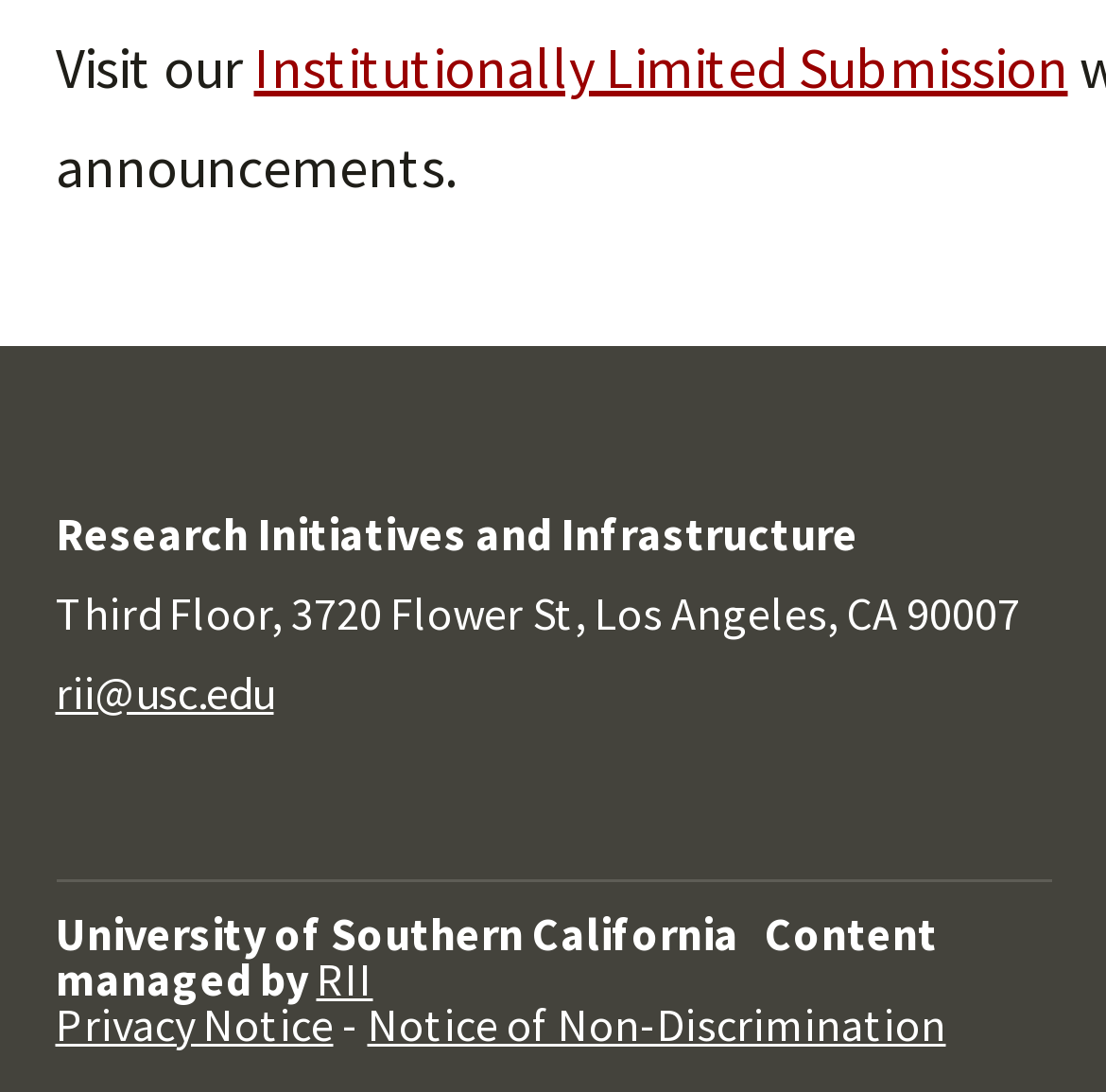Find the coordinates for the bounding box of the element with this description: "Notice of Non-Discrimination".

[0.332, 0.911, 0.855, 0.963]